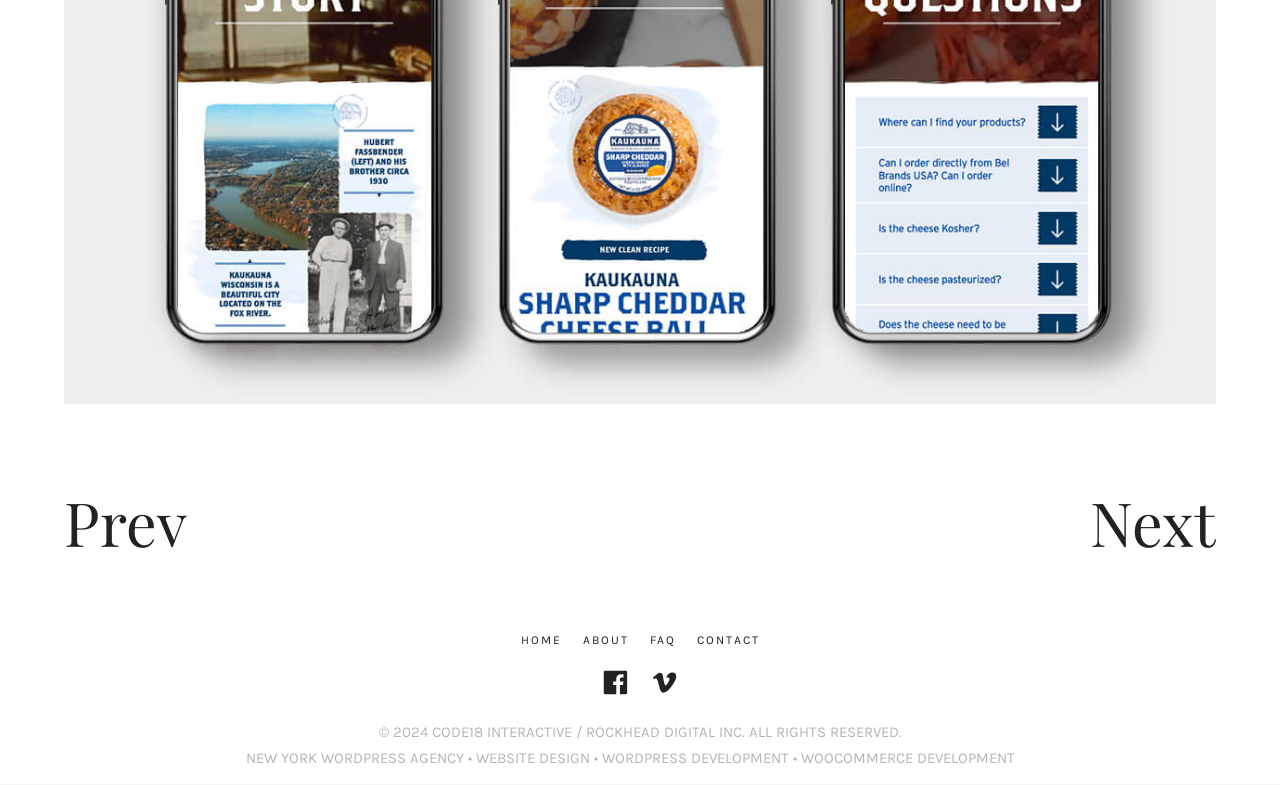Please pinpoint the bounding box coordinates for the region I should click to adhere to this instruction: "go to contact page".

[0.544, 0.807, 0.593, 0.824]